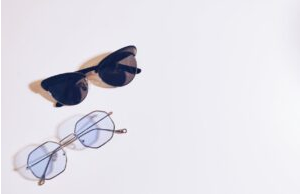Offer a detailed explanation of the image and its components.

The image features two distinct pairs of sunglasses arranged artistically on a light background. The pair on the top left showcases a sleek, cat-eye design with dark lenses, giving off a vintage, chic vibe. Below it, a more modern pair boasts an angular, octagonal frame with light blue lenses that offer a trendy contrast to the top sunglasses. This stylish display hints at the versatility and fashion nuances of eyewear, making it a perfect visual accompaniment to the article titled "3 Tips for Buying Sunglasses Without Trying Them on." Here, readers can explore insights into selecting the right sunglasses based on style and practicality, emphasizing the importance of aesthetics in personal fashion.